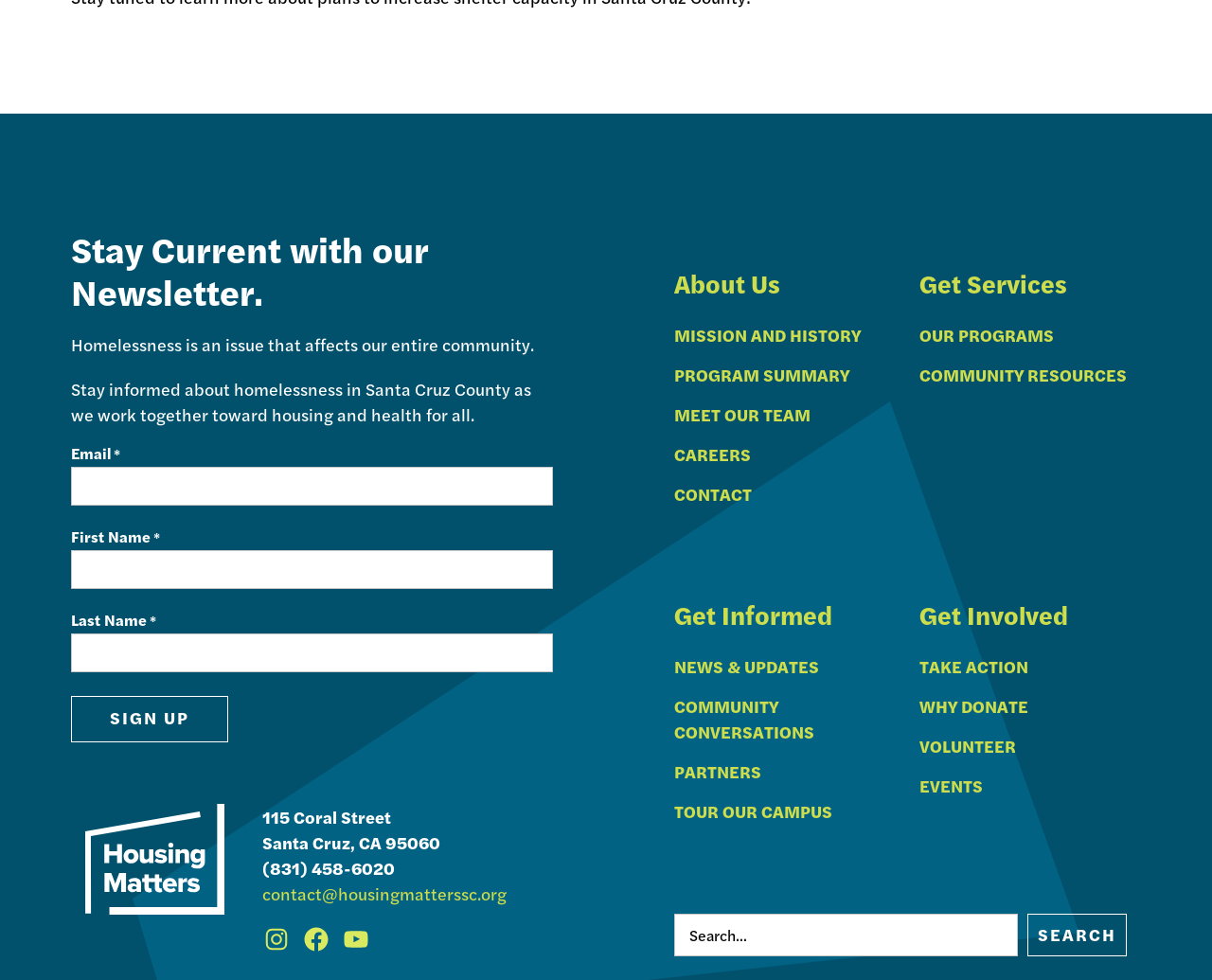Please identify the bounding box coordinates of the clickable area that will fulfill the following instruction: "Contact via email". The coordinates should be in the format of four float numbers between 0 and 1, i.e., [left, top, right, bottom].

[0.217, 0.899, 0.418, 0.923]